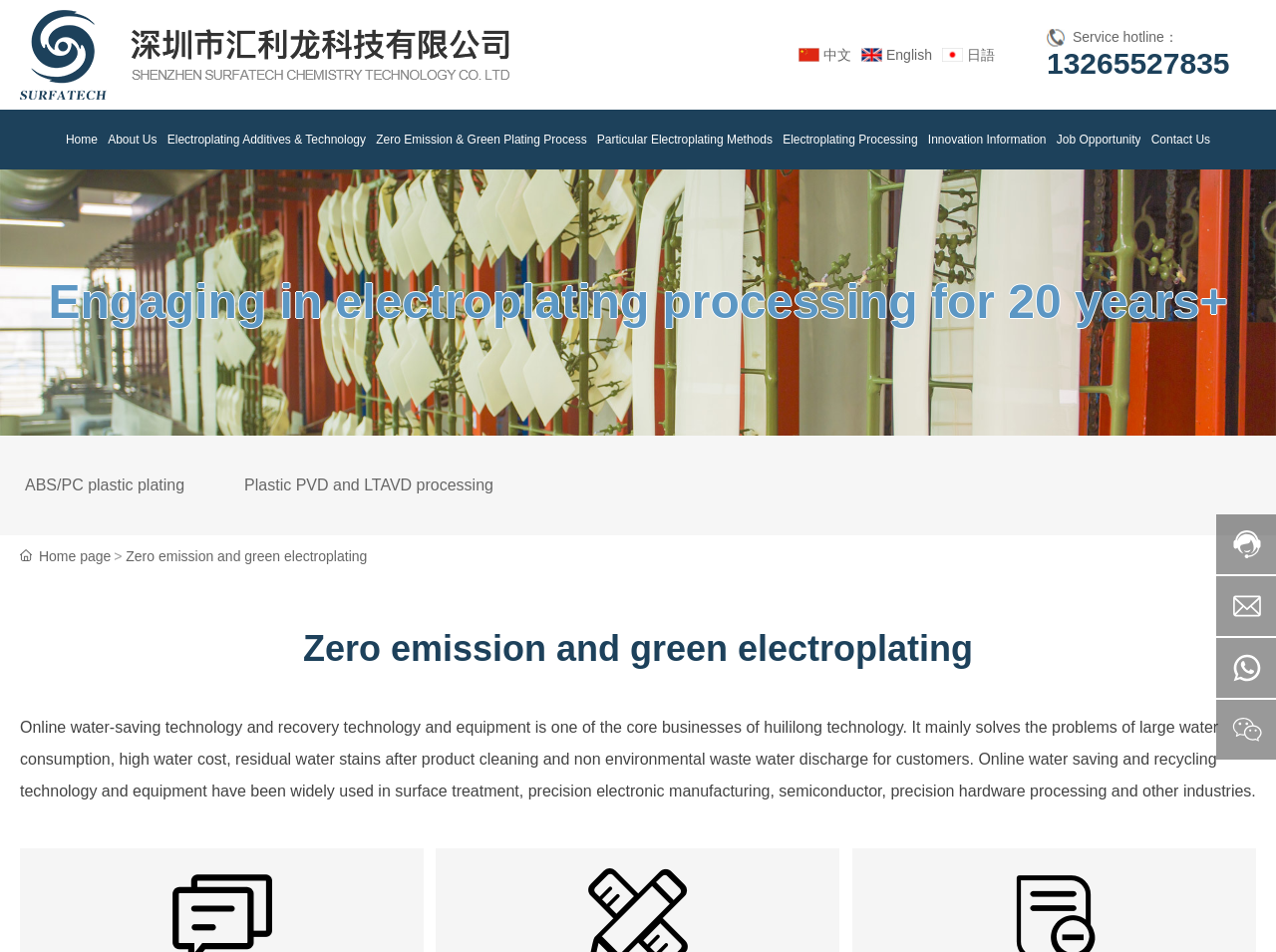Identify the bounding box coordinates necessary to click and complete the given instruction: "Click the company logo".

[0.016, 0.01, 0.399, 0.105]